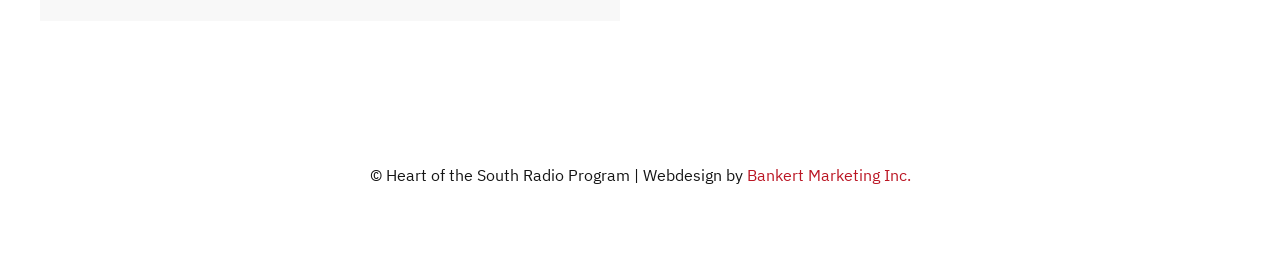Please determine the bounding box coordinates for the UI element described here. Use the format (top-left x, top-left y, bottom-right x, bottom-right y) with values bounded between 0 and 1: Bankert Marketing Inc.

[0.583, 0.638, 0.711, 0.715]